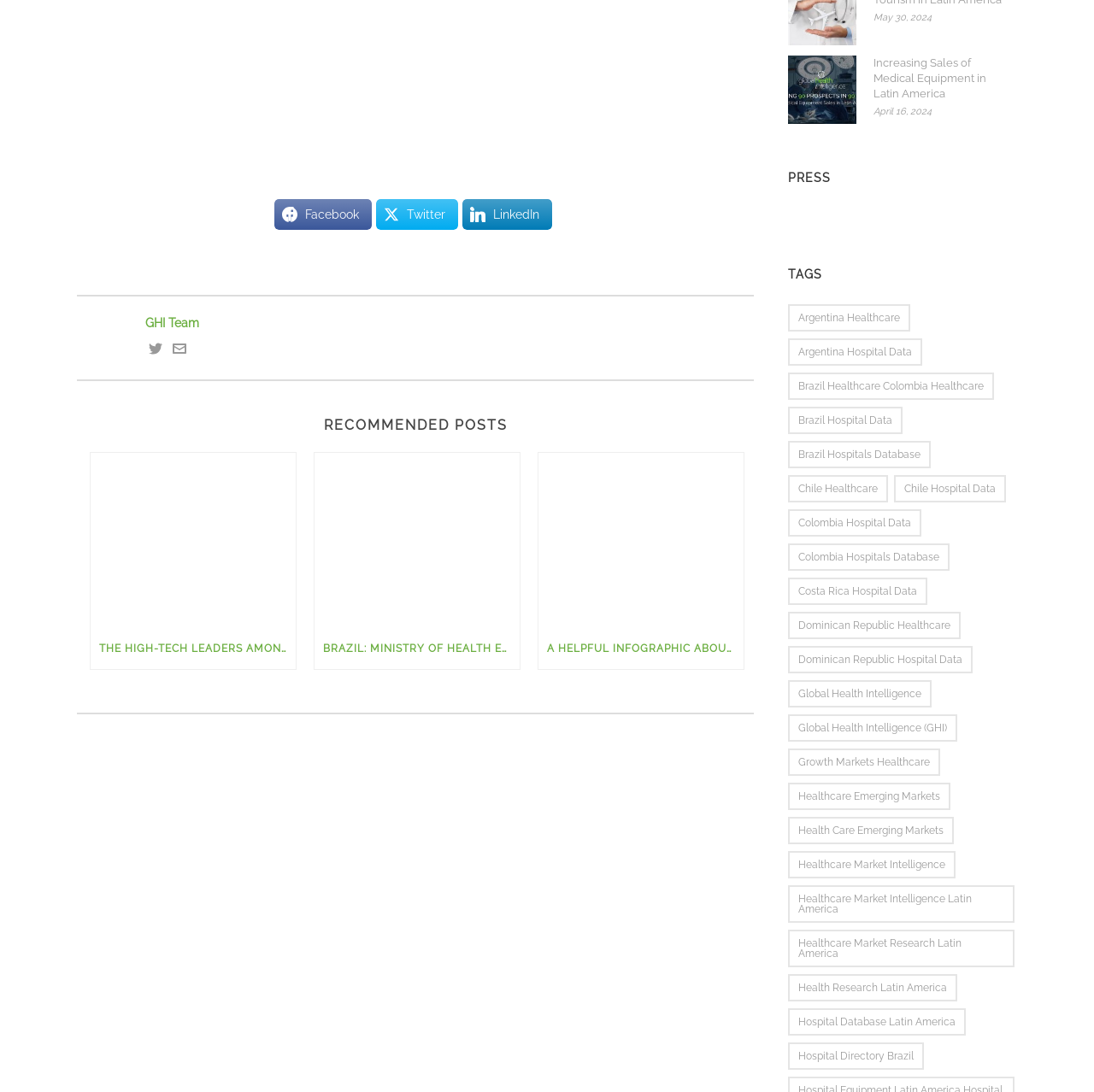Find the bounding box coordinates for the HTML element described in this sentence: "healthcare market intelligence latin america". Provide the coordinates as four float numbers between 0 and 1, in the format [left, top, right, bottom].

[0.72, 0.811, 0.927, 0.845]